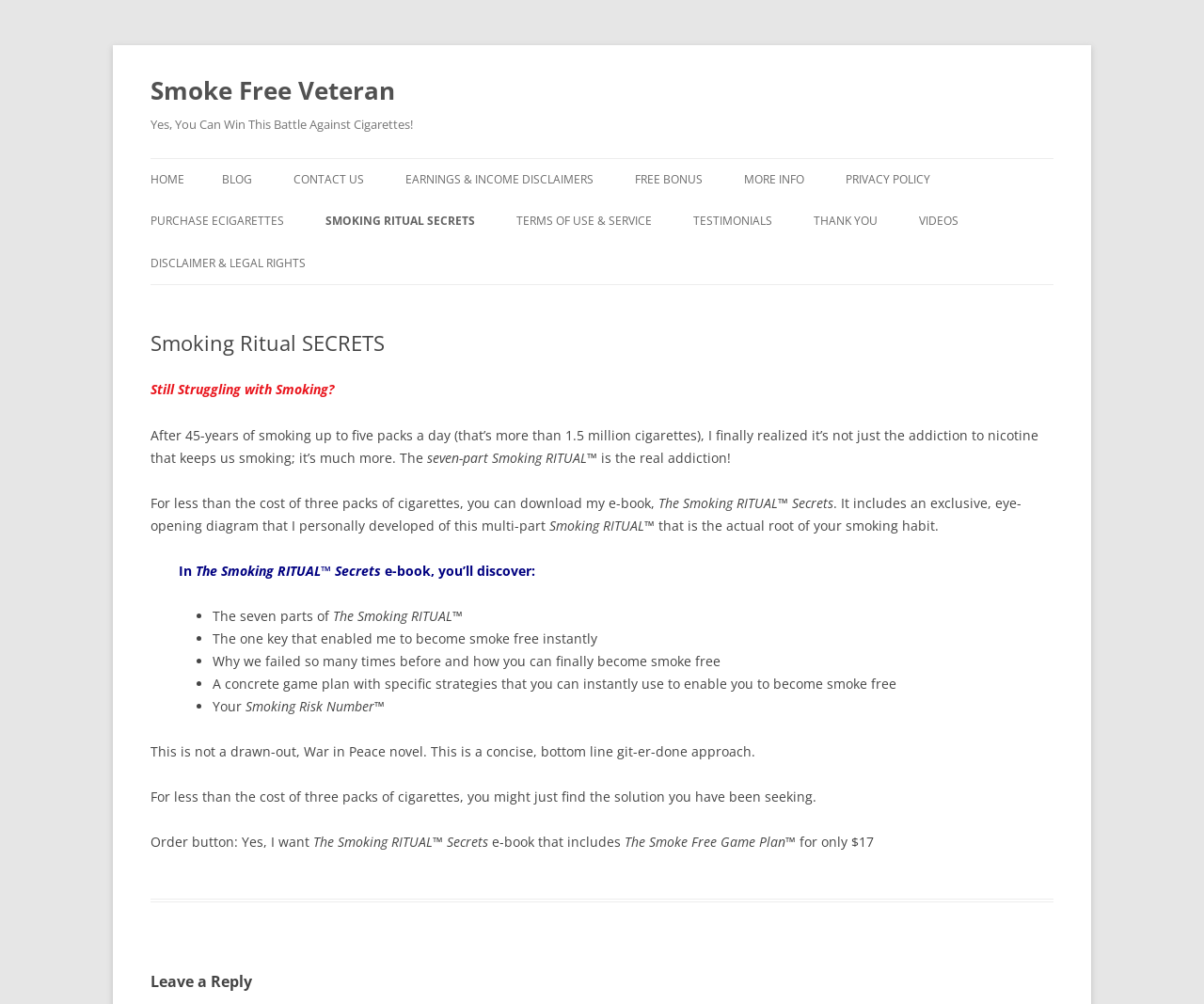Please give a concise answer to this question using a single word or phrase: 
What is the purpose of the e-book?

To help become smoke free